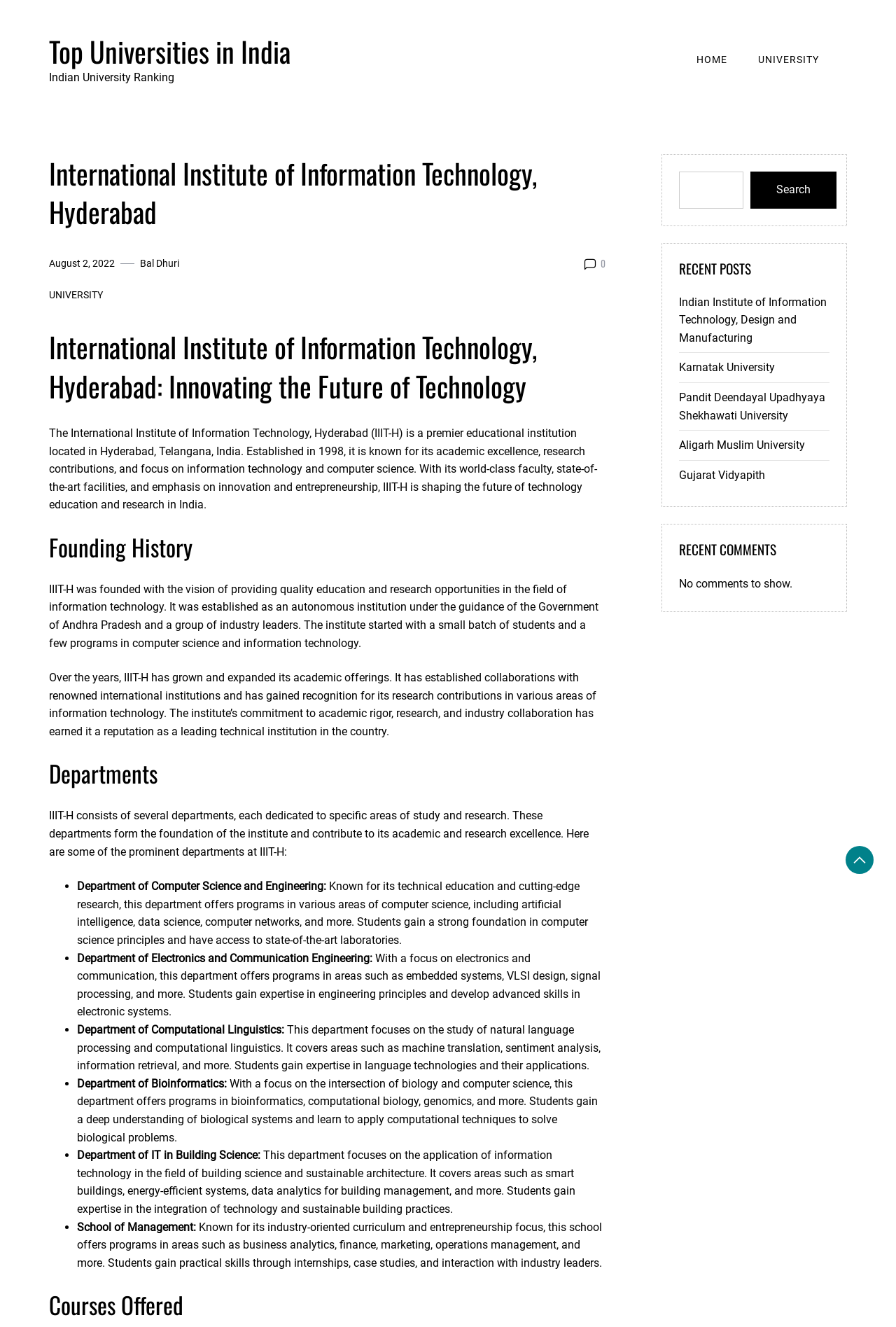Specify the bounding box coordinates for the region that must be clicked to perform the given instruction: "Read the recent post about Indian Institute of Information Technology, Design and Manufacturing".

[0.758, 0.222, 0.923, 0.26]